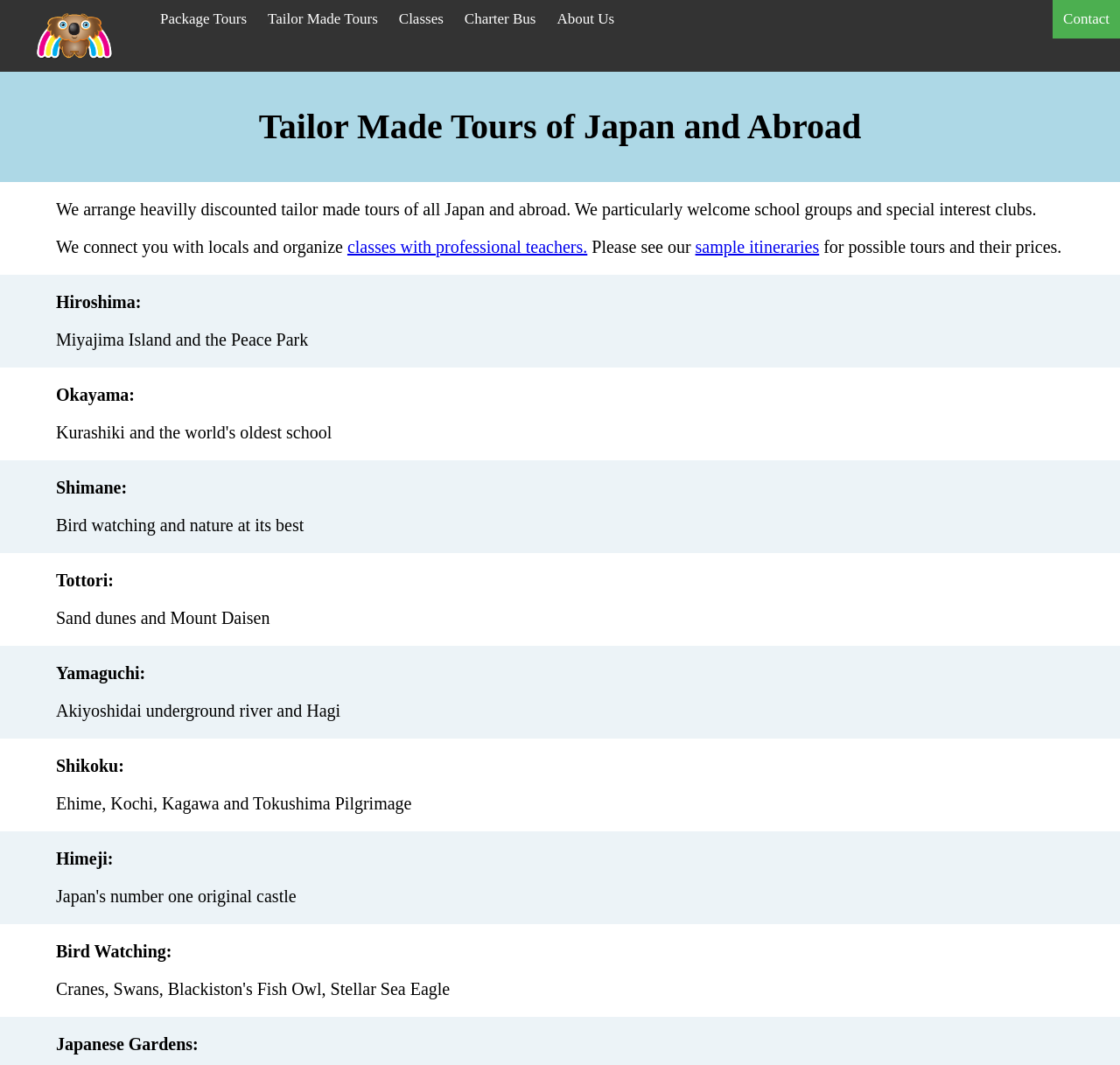Please respond to the question with a concise word or phrase:
What is the focus of the 'Classes' link?

Language and cultural exchange